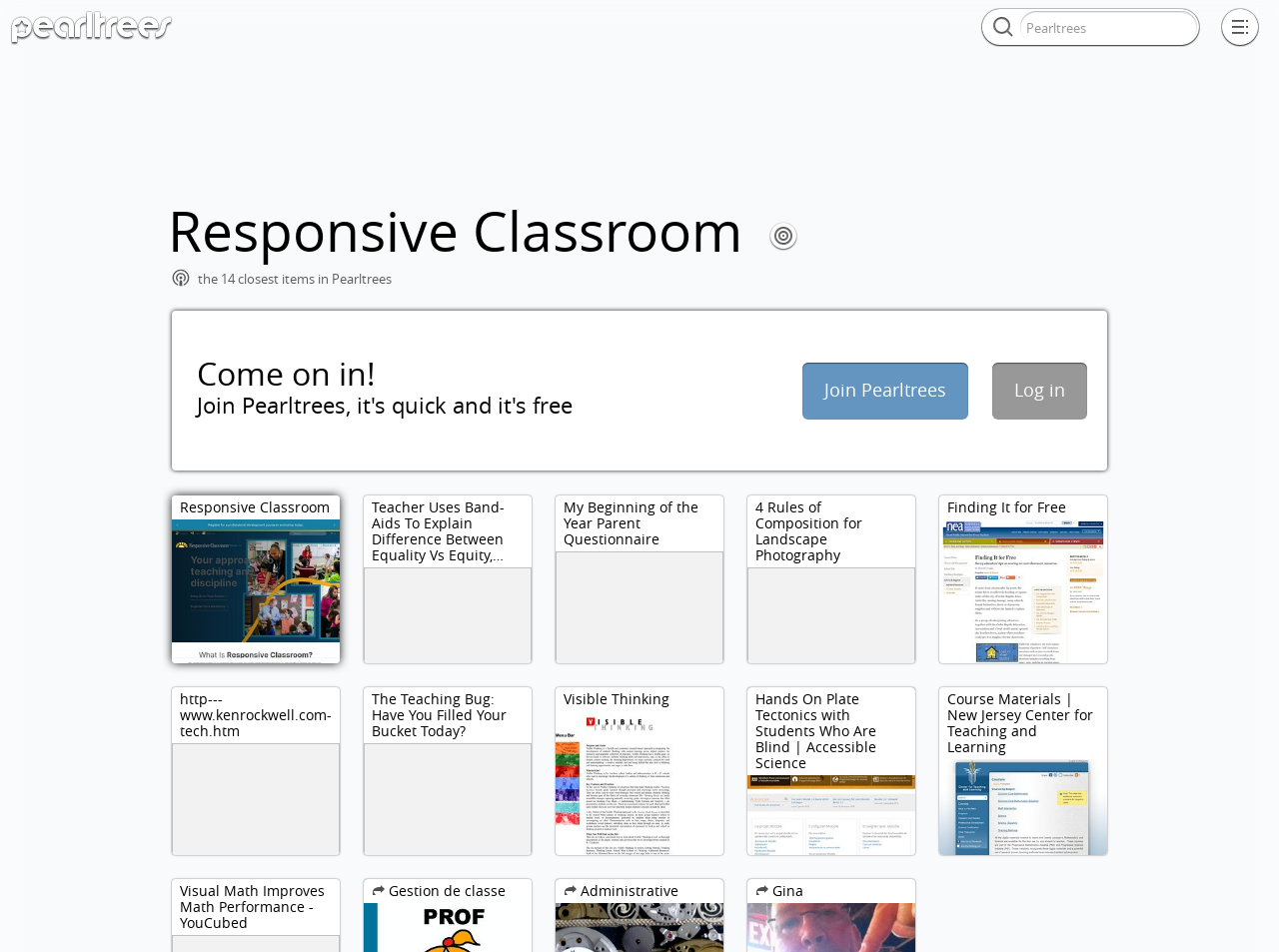Respond to the question below with a single word or phrase: What is the purpose of the website?

Organize everything